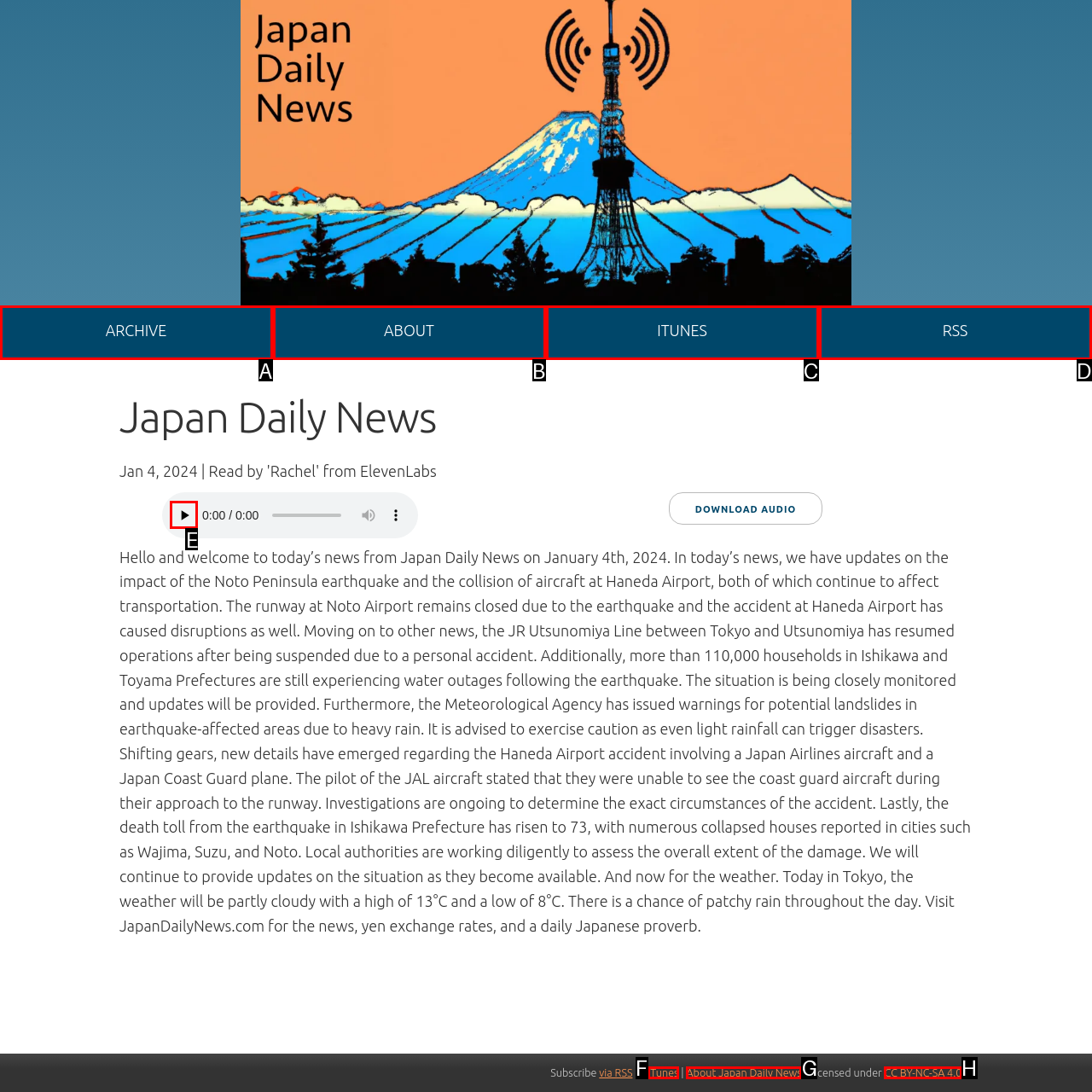Point out which UI element to click to complete this task: View the top players in the pharmaceutical industry
Answer with the letter corresponding to the right option from the available choices.

None